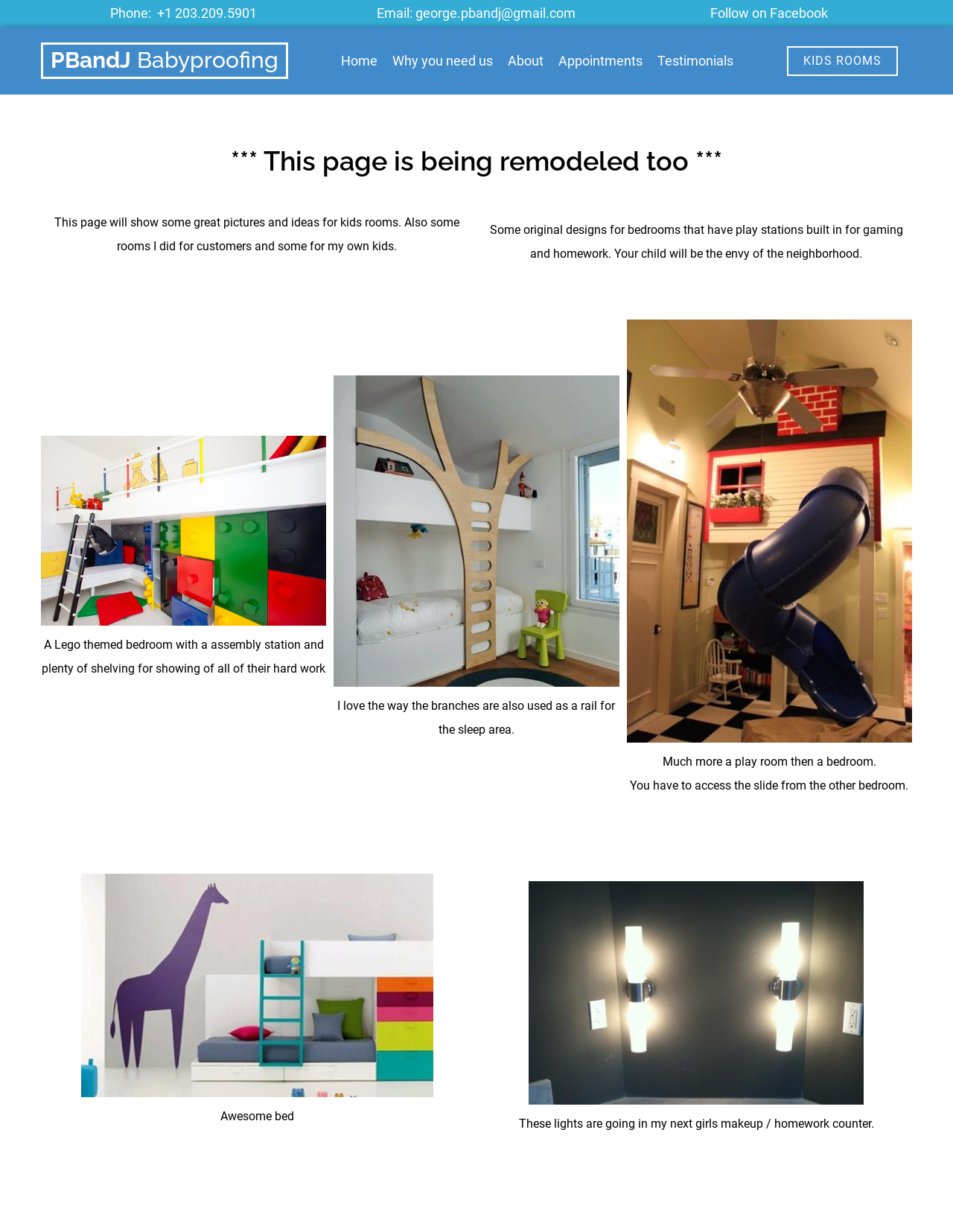Please determine the bounding box coordinates of the element's region to click in order to carry out the following instruction: "Follow on Facebook". The coordinates should be four float numbers between 0 and 1, i.e., [left, top, right, bottom].

[0.746, 0.004, 0.869, 0.017]